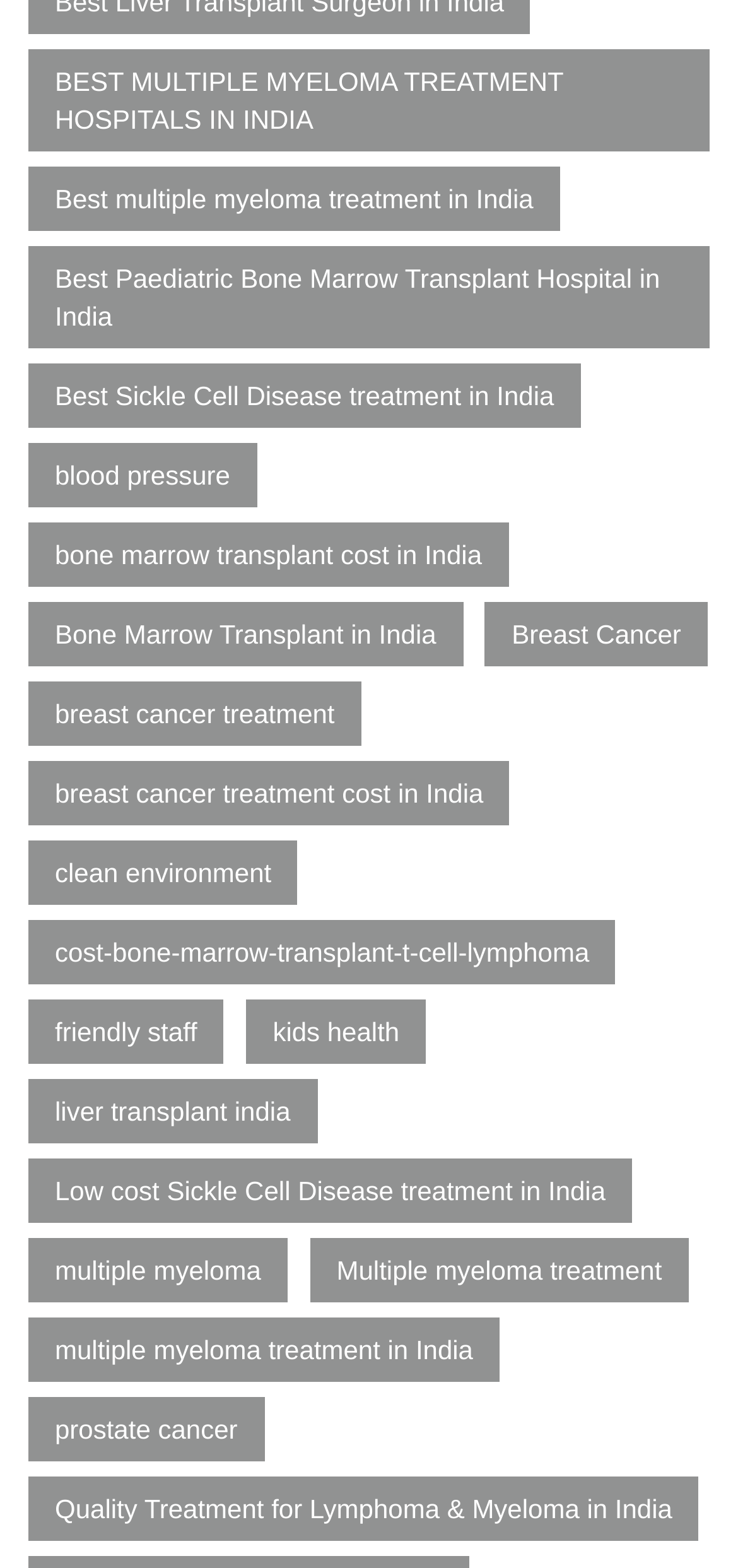Using the image as a reference, answer the following question in as much detail as possible:
How many links are related to cancer?

I counted the links that contain the word 'cancer' in their text, which are 'Breast Cancer', 'breast cancer treatment', 'breast cancer treatment cost in India', 'prostate cancer', and 'Quality Treatment for Lymphoma & Myeloma in India'.